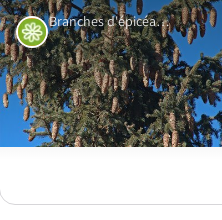Can you give a comprehensive explanation to the question given the content of the image?
What is the color of the tree's needles?

The caption highlights the vibrant green color of the tree's needles, which provides a striking contrast to the brownish cones.